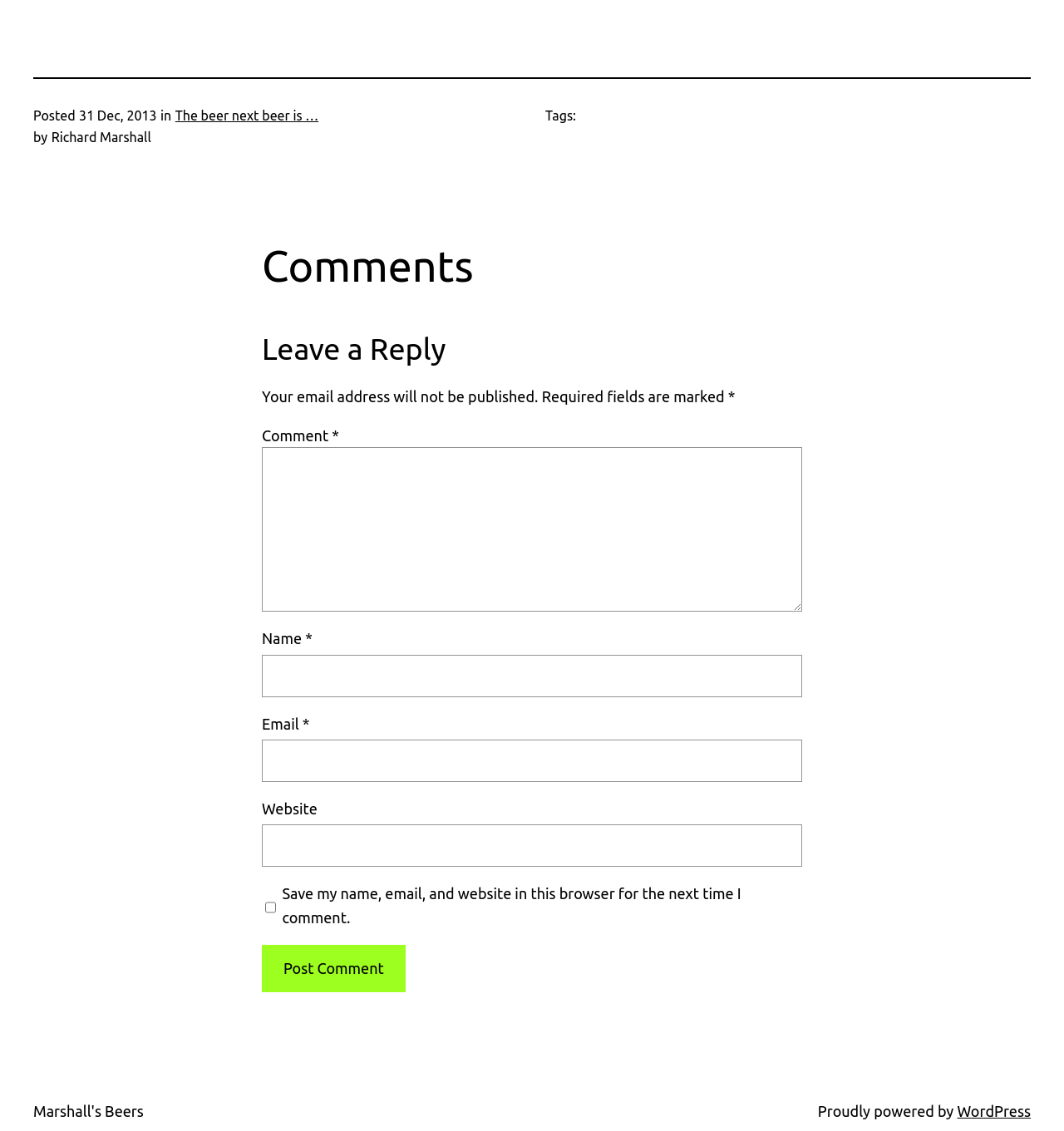Bounding box coordinates should be in the format (top-left x, top-left y, bottom-right x, bottom-right y) and all values should be floating point numbers between 0 and 1. Determine the bounding box coordinate for the UI element described as: parent_node: Name * name="author"

[0.246, 0.579, 0.754, 0.616]